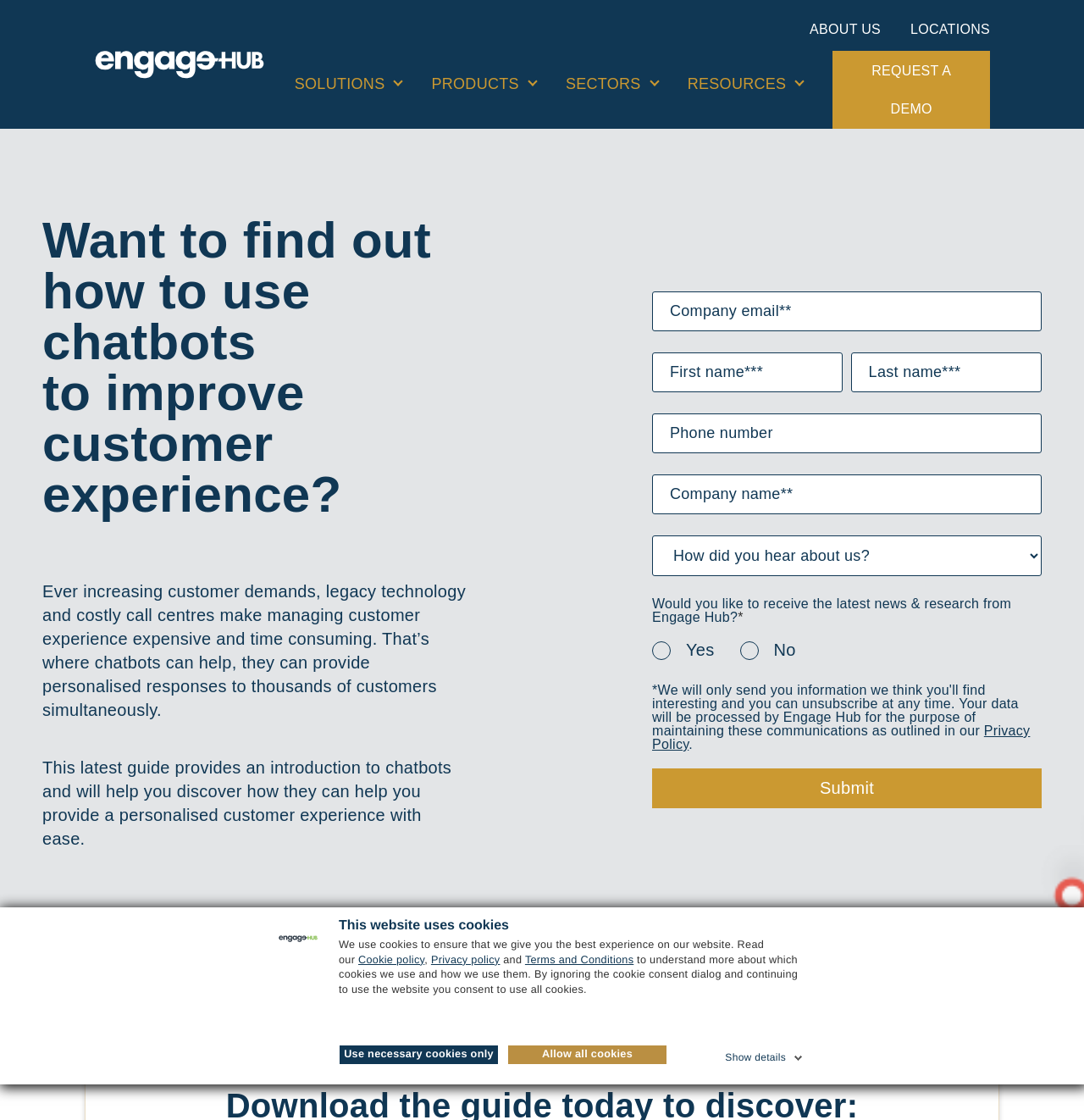Bounding box coordinates must be specified in the format (top-left x, top-left y, bottom-right x, bottom-right y). All values should be floating point numbers between 0 and 1. What are the bounding box coordinates of the UI element described as: parent_node: Yes name="input_9" value="Yes"

[0.602, 0.573, 0.619, 0.589]